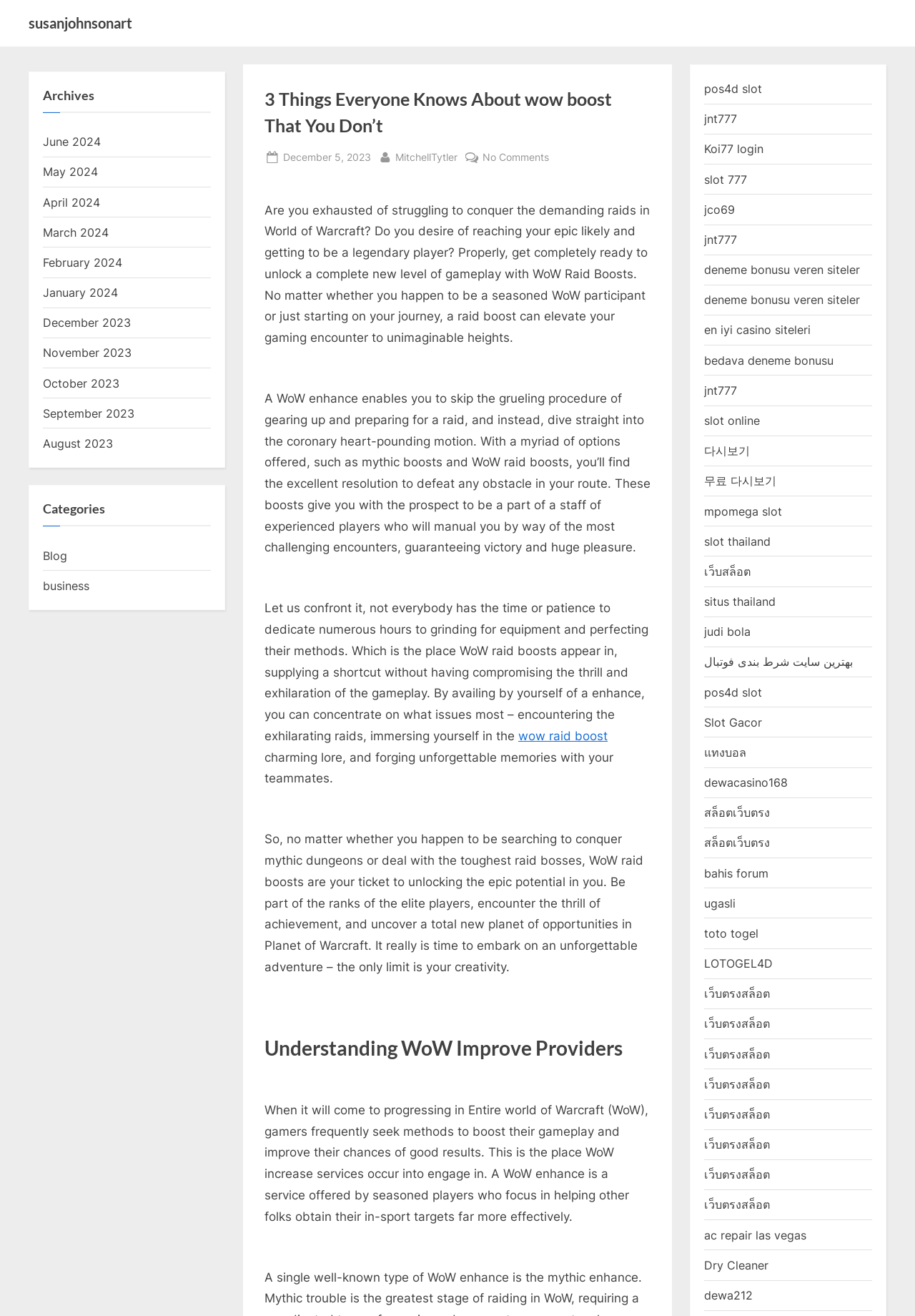Please examine the image and answer the question with a detailed explanation:
What is the alternative to grinding for equipment and perfecting methods?

According to the article, using a WoW raid boost is an alternative to grinding for equipment and perfecting methods, which can be time-consuming and frustrating. This is stated in the third paragraph of the article.